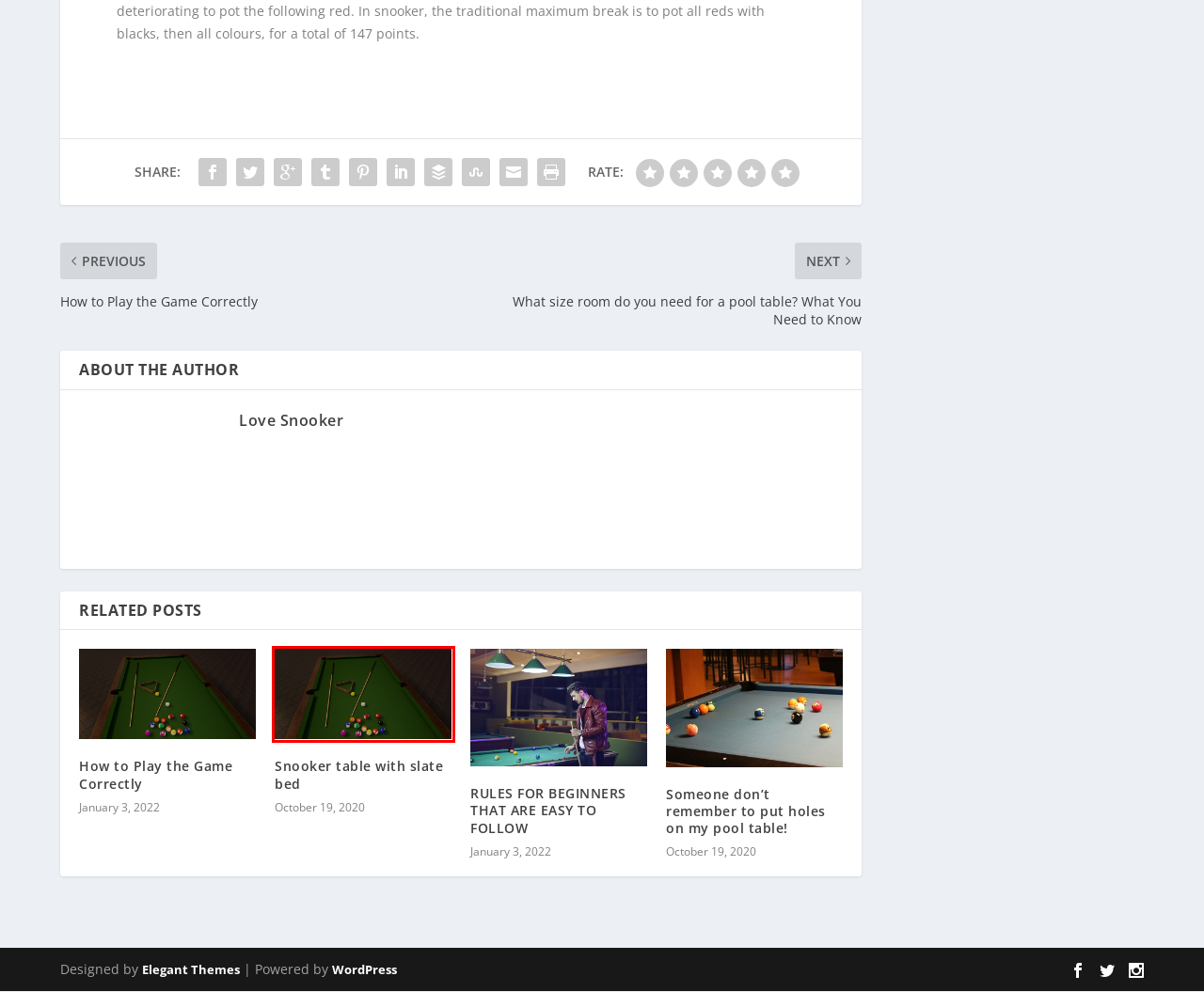Analyze the webpage screenshot with a red bounding box highlighting a UI element. Select the description that best matches the new webpage after clicking the highlighted element. Here are the options:
A. Pool Trends | Love Snooker
B. How to Play the Game Correctly | Love Snooker
C. Love Snooker |
D. Buffer - Publishing
E. Someone don’t remember to put holes on my pool table! | Love Snooker
F. Snooker table with slate bed | Love Snooker
G. Sports | Love Snooker
H. The Most Popular WordPress Themes In The World

F